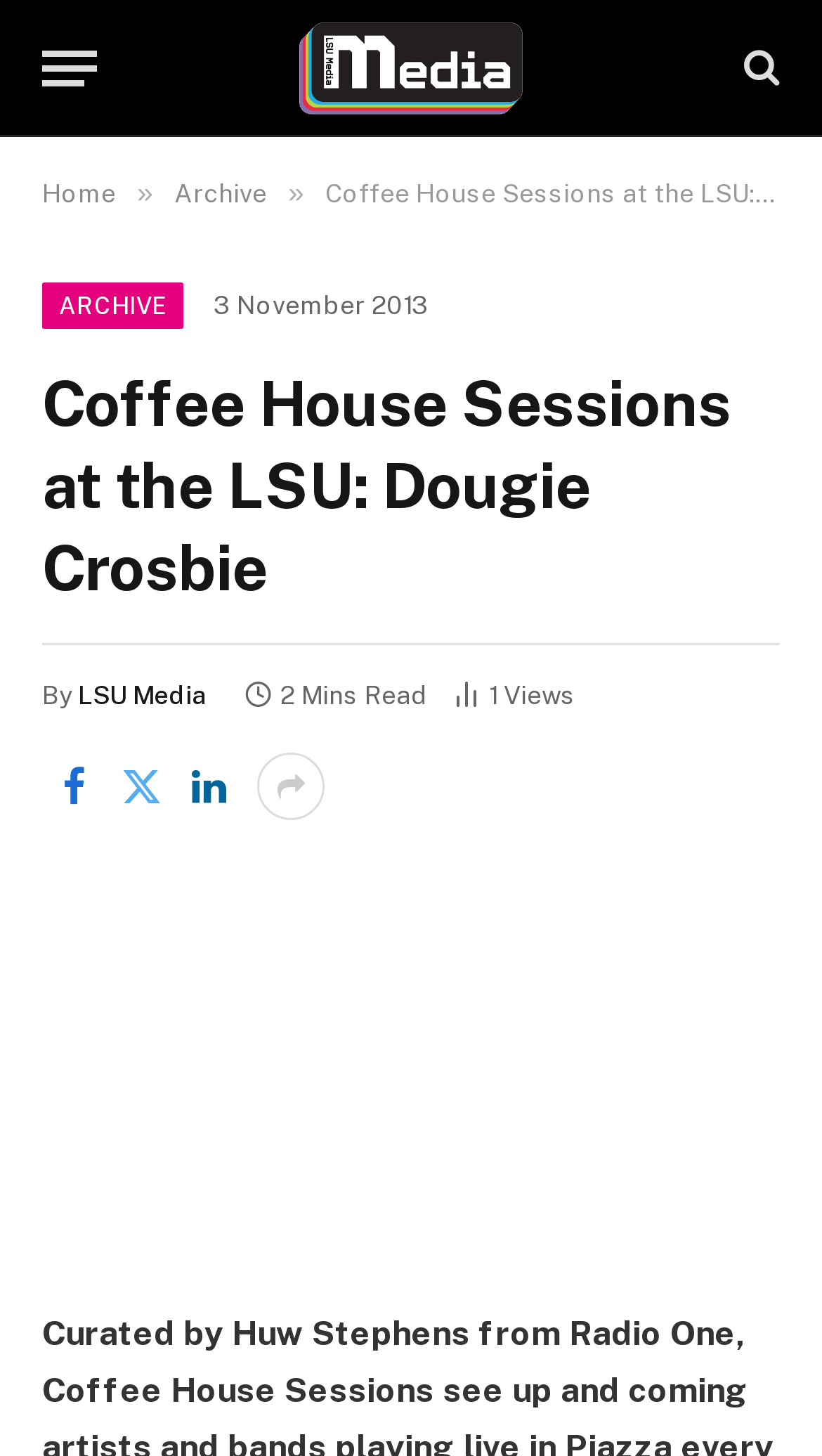Answer the following query concisely with a single word or phrase:
What is the name of the author of the article?

LSU Media